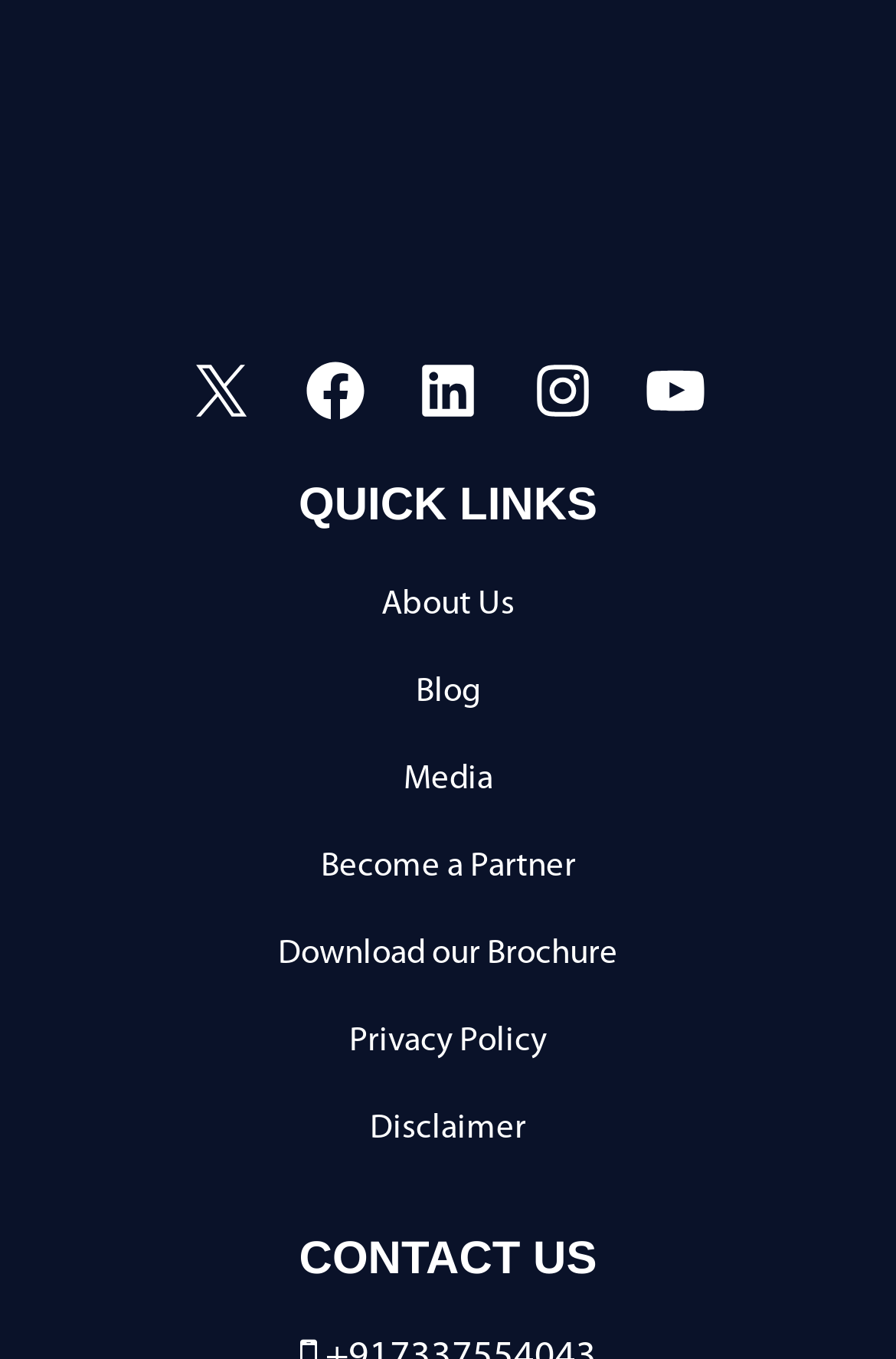Please reply to the following question with a single word or a short phrase:
How many links are there in the QUICK LINKS section?

7